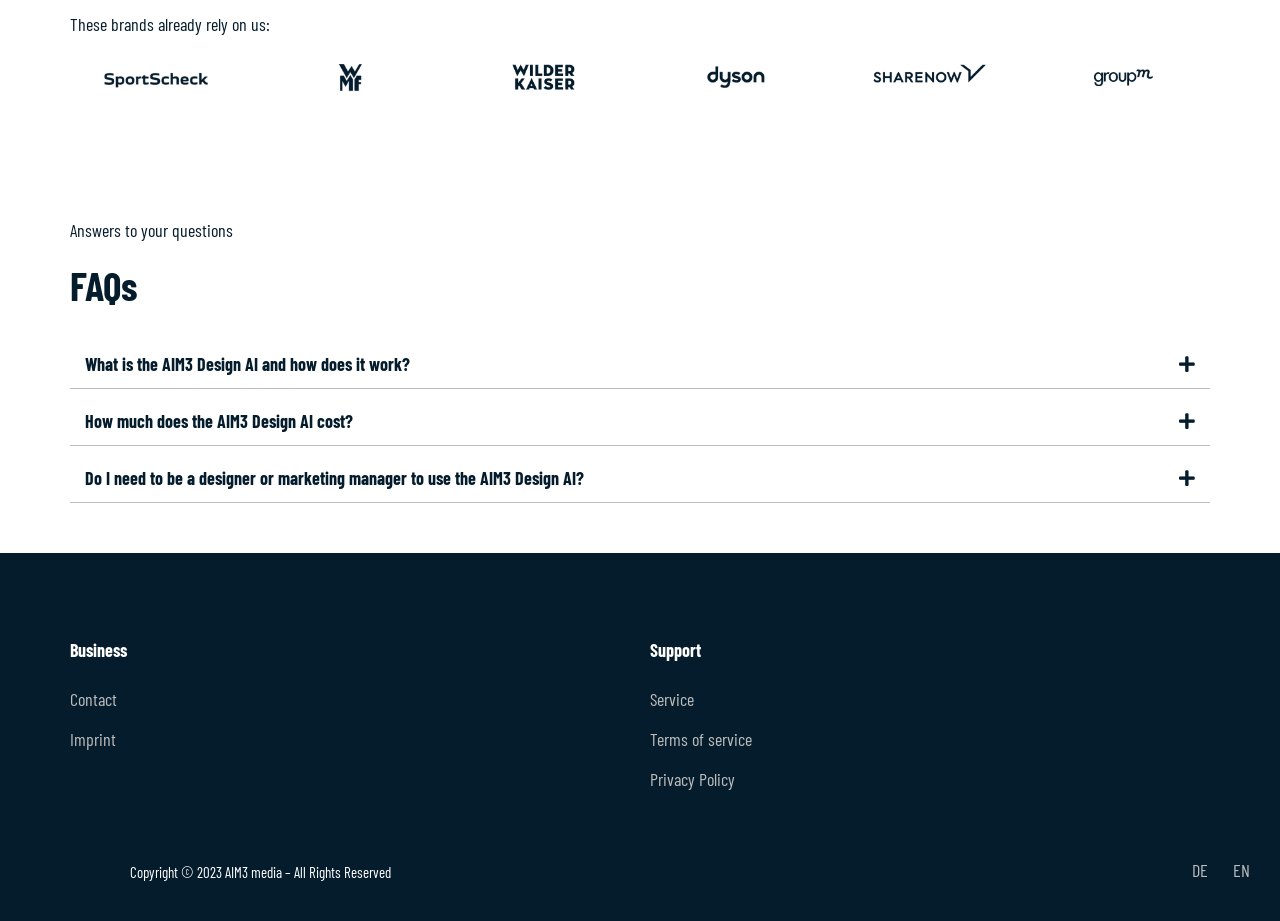Based on the element description: "Privacy Policy", identify the UI element and provide its bounding box coordinates. Use four float numbers between 0 and 1, [left, top, right, bottom].

[0.508, 0.828, 0.945, 0.863]